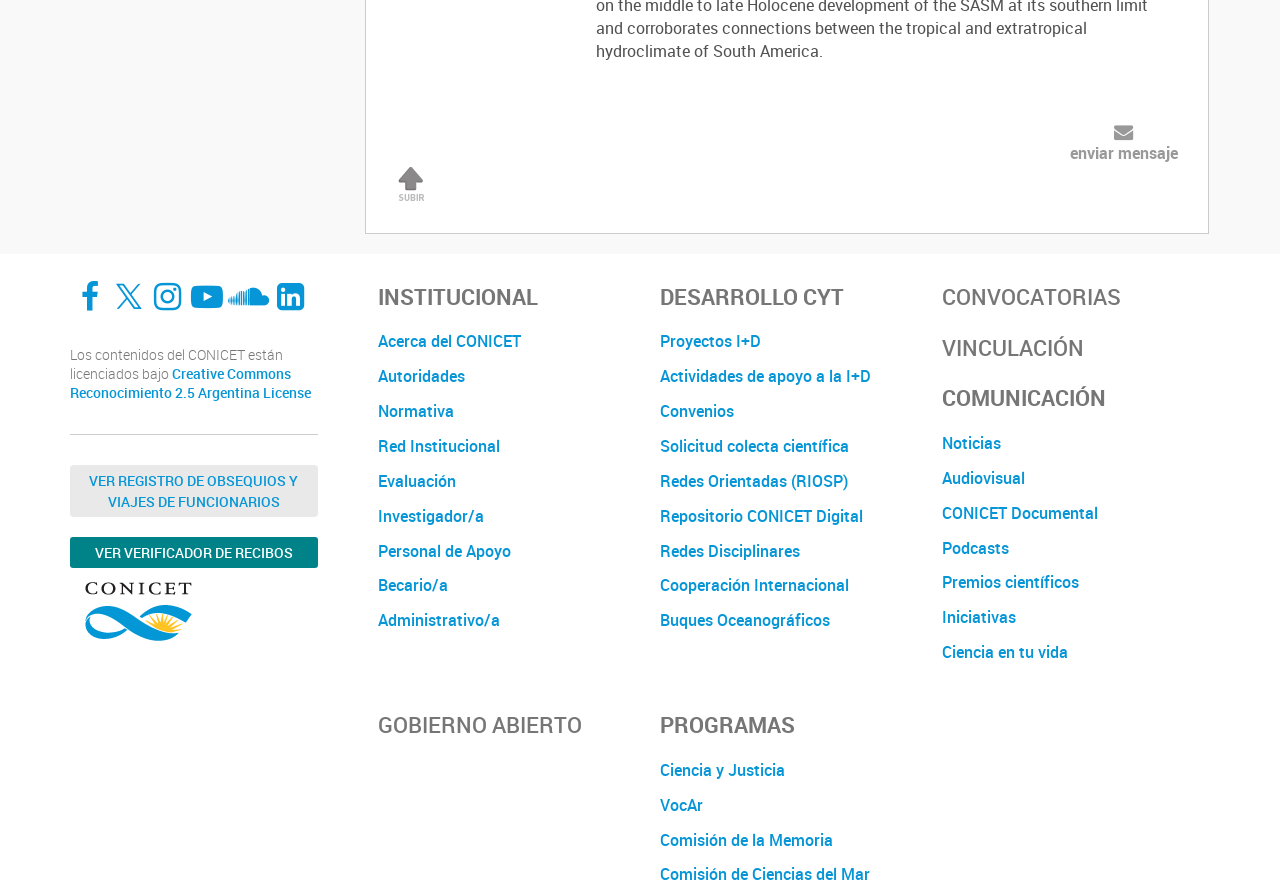Please provide a brief answer to the following inquiry using a single word or phrase:
What is the name of the program related to justice?

Ciencia y Justicia